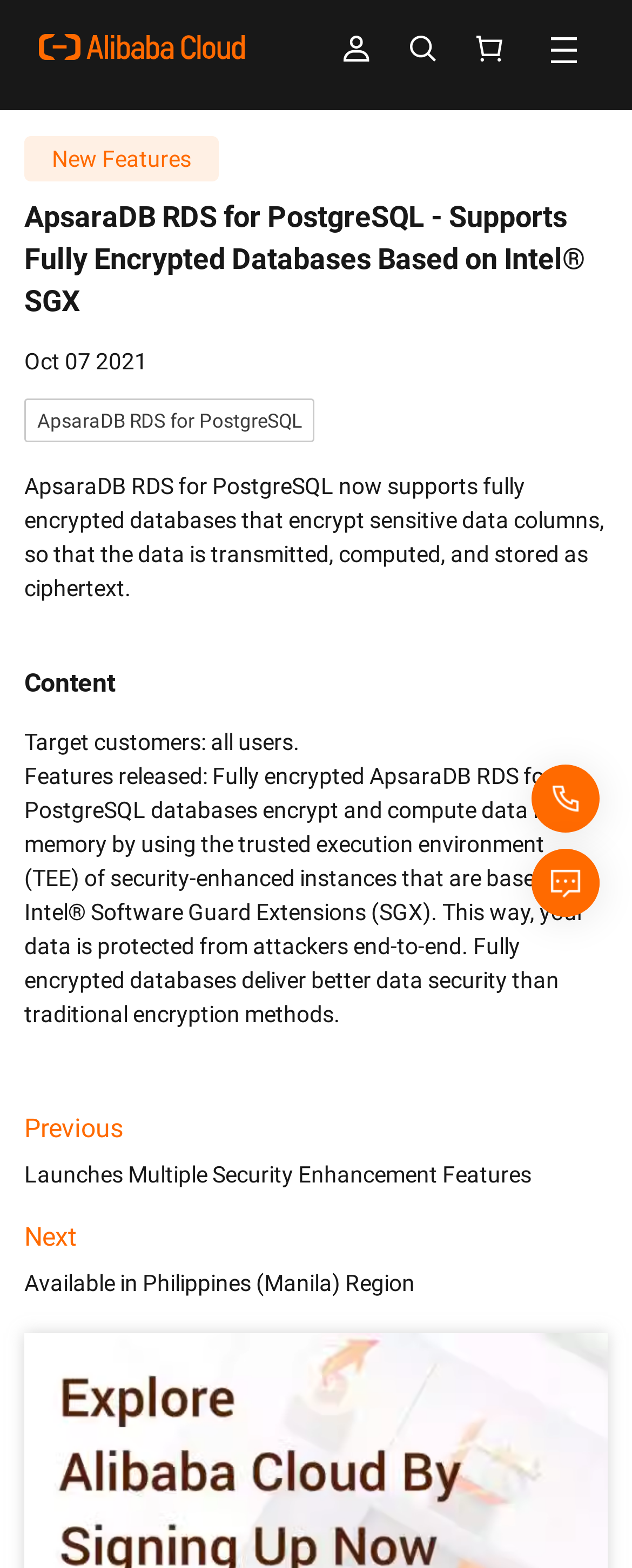Examine the image carefully and respond to the question with a detailed answer: 
What is the name of the database service?

I found the answer by looking at the heading element that says 'ApsaraDB RDS for PostgreSQL - Supports Fully Encrypted Databases Based on Intel® SGX'. This heading is likely to be the title of the webpage, and it mentions the name of the database service.